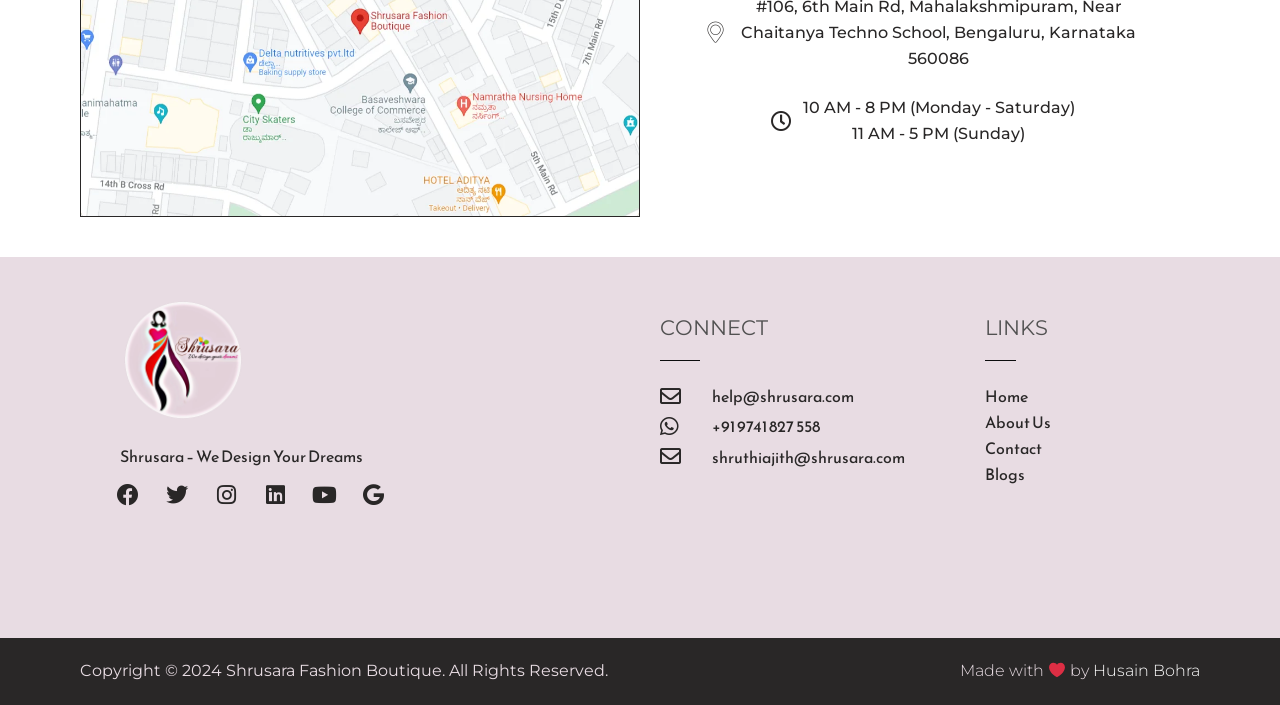Identify the bounding box coordinates of the clickable region necessary to fulfill the following instruction: "Click on Works". The bounding box coordinates should be four float numbers between 0 and 1, i.e., [left, top, right, bottom].

None